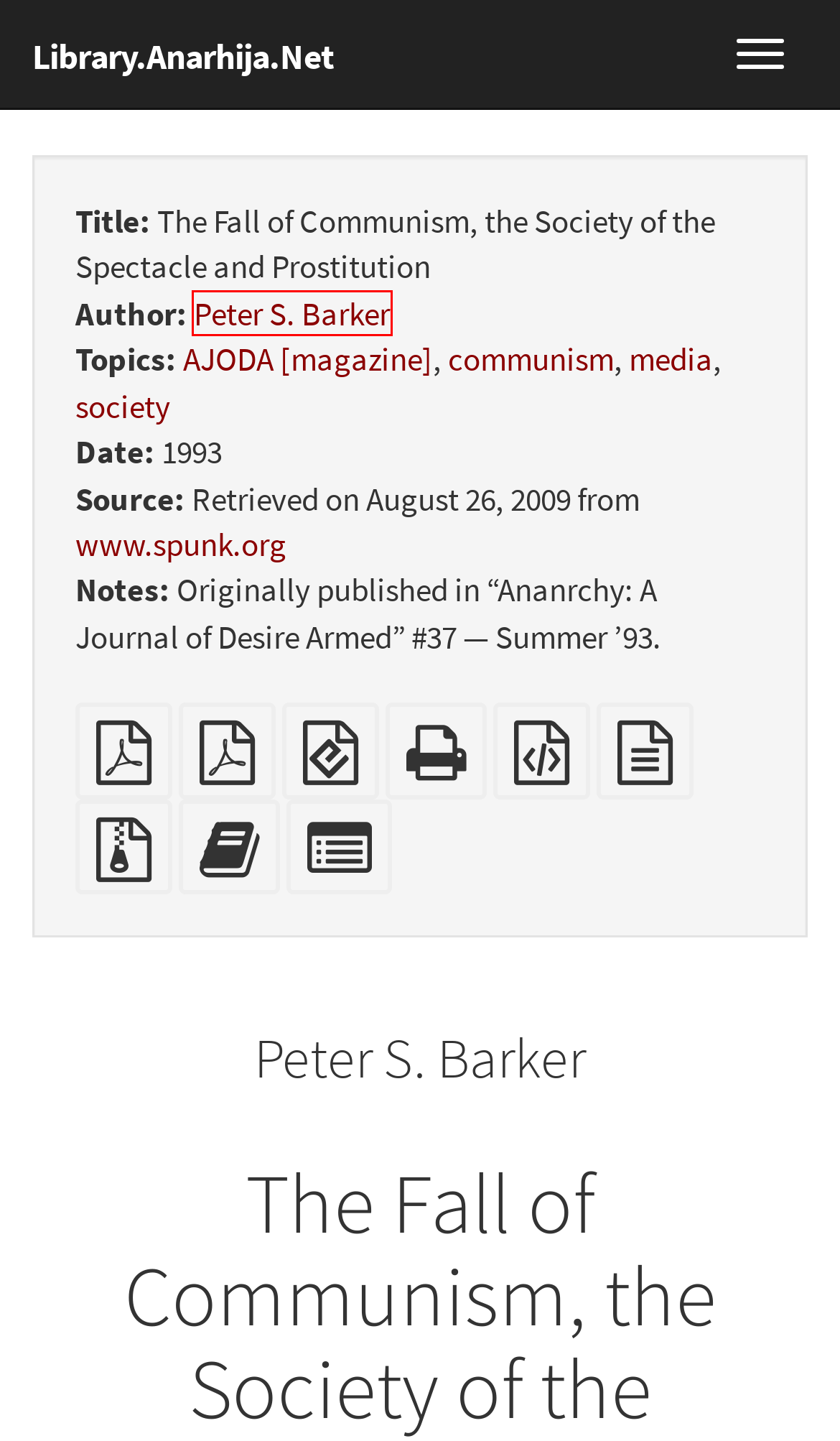You are presented with a screenshot of a webpage containing a red bounding box around an element. Determine which webpage description best describes the new webpage after clicking on the highlighted element. Here are the candidates:
A. media | Library.Anarhija.Net
B. Peter S. Barker | Library.Anarhija.Net
C. Library.Anarhija.Net
D. The Justice Trap: Law and the Disempowerment of Society | Library.Anarhija.Net
E. Latest entries | Library.Anarhija.Net
F. communism | Library.Anarhija.Net
G. Topics | Library.Anarhija.Net
H. Full list of texts | Library.Anarhija.Net

B